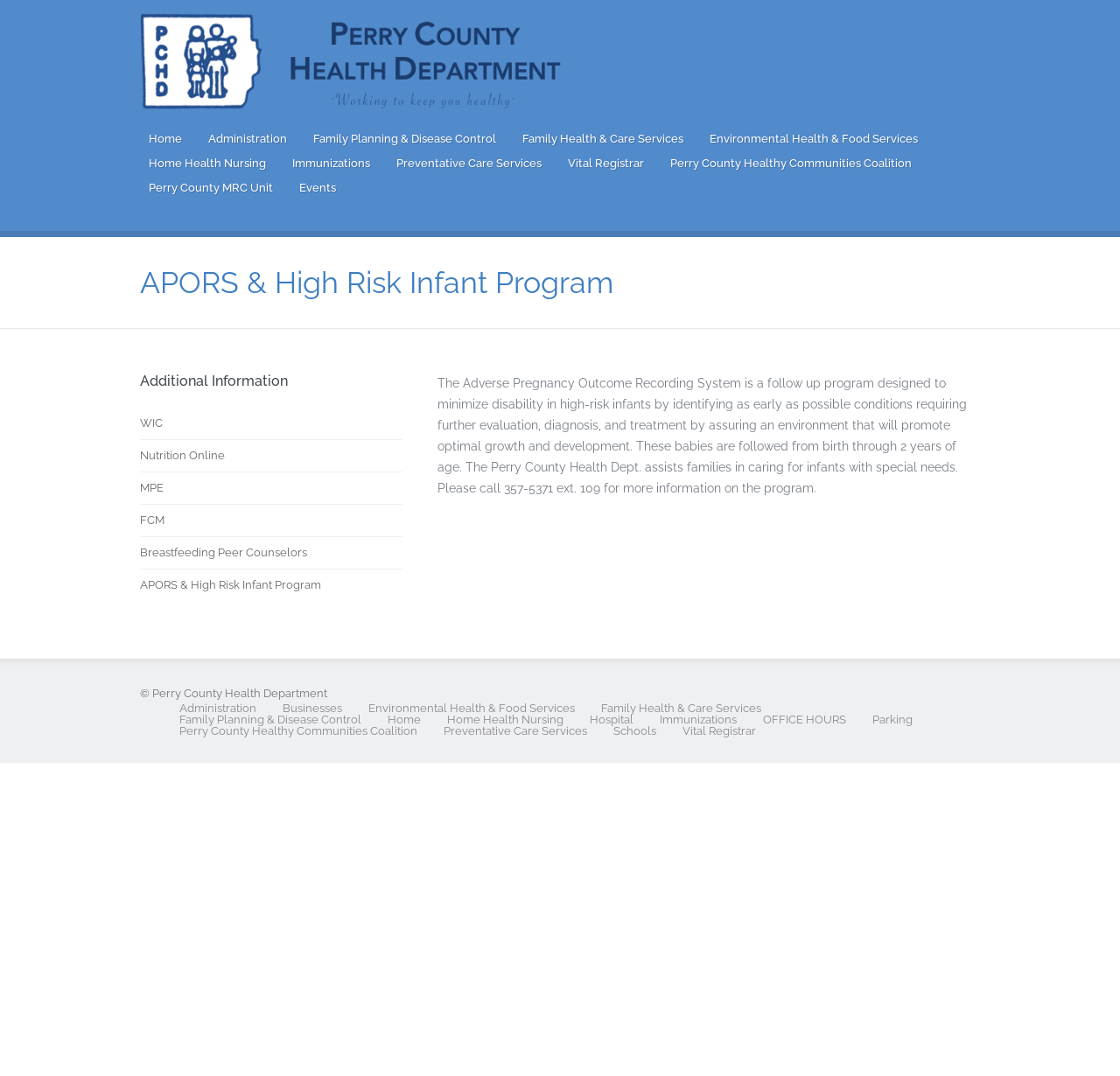Specify the bounding box coordinates (top-left x, top-left y, bottom-right x, bottom-right y) of the UI element in the screenshot that matches this description: Family Health & Care Services

[0.459, 0.118, 0.618, 0.141]